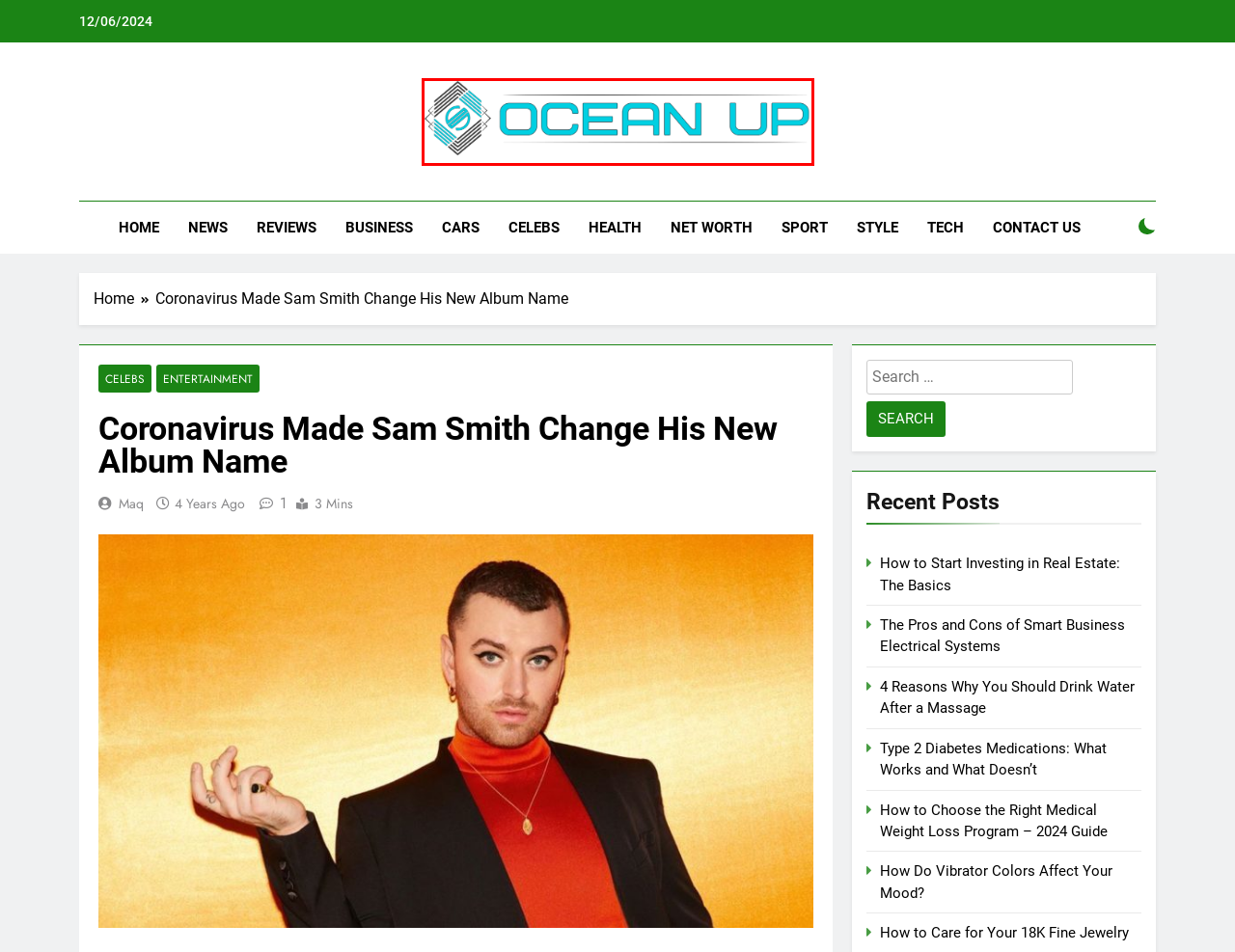Analyze the webpage screenshot with a red bounding box highlighting a UI element. Select the description that best matches the new webpage after clicking the highlighted element. Here are the options:
A. OceanUp Tech Magazine 2024
B. Latest Mobile Phone, Smartphone Reviews, Mobile Apps and Laptop Reviews
C. Cars Archives - Oceanup.com
D. How to Start Investing in Real Estate: The Basics - Oceanup.com
E. Celebs Archives - Oceanup.com
F. Business Archives - Oceanup.com
G. Tech Archives - Oceanup.com
H. How Do Vibrator Colors Affect Your Mood? - Oceanup.com

A